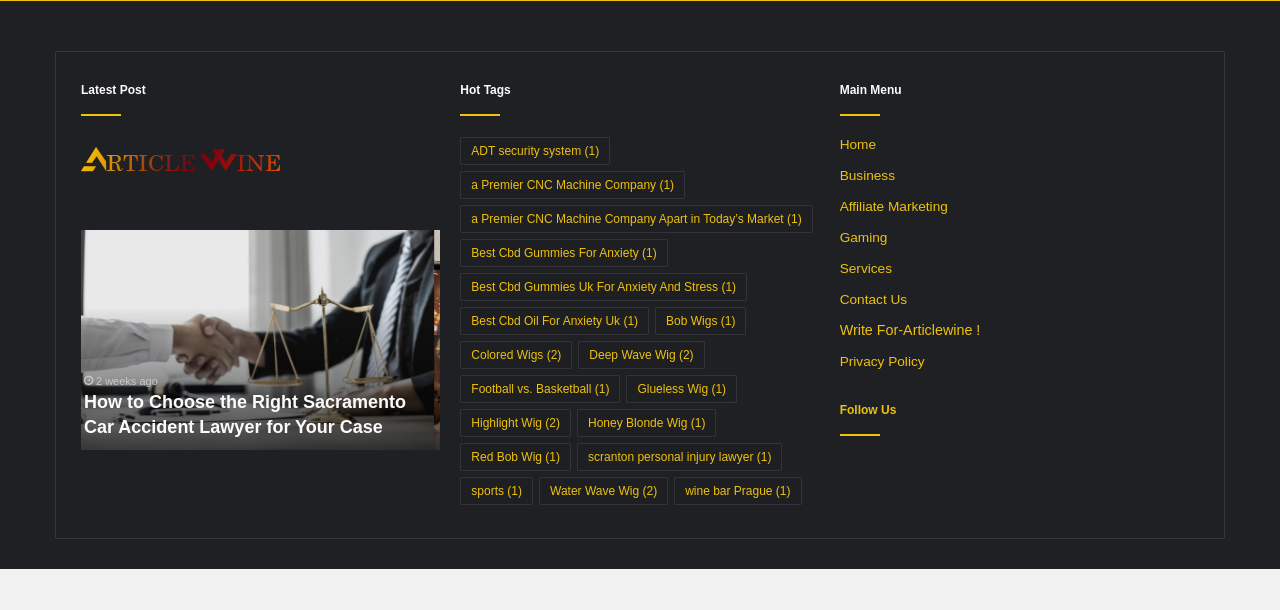Please respond to the question using a single word or phrase:
What is the category of the article 'Best Cbd Gummies For Anxiety'?

Health